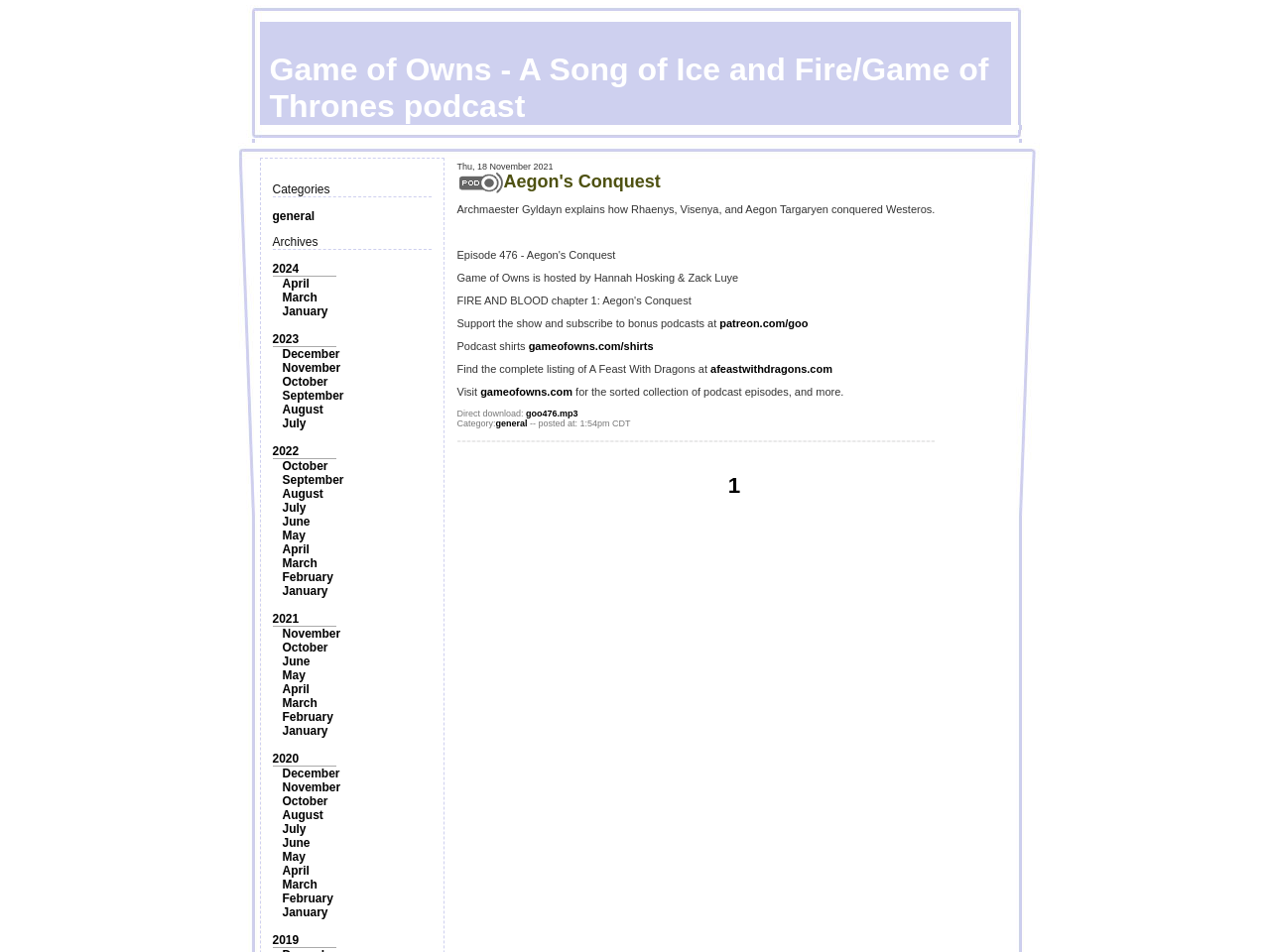Locate the bounding box coordinates of the segment that needs to be clicked to meet this instruction: "Leave a comment".

None